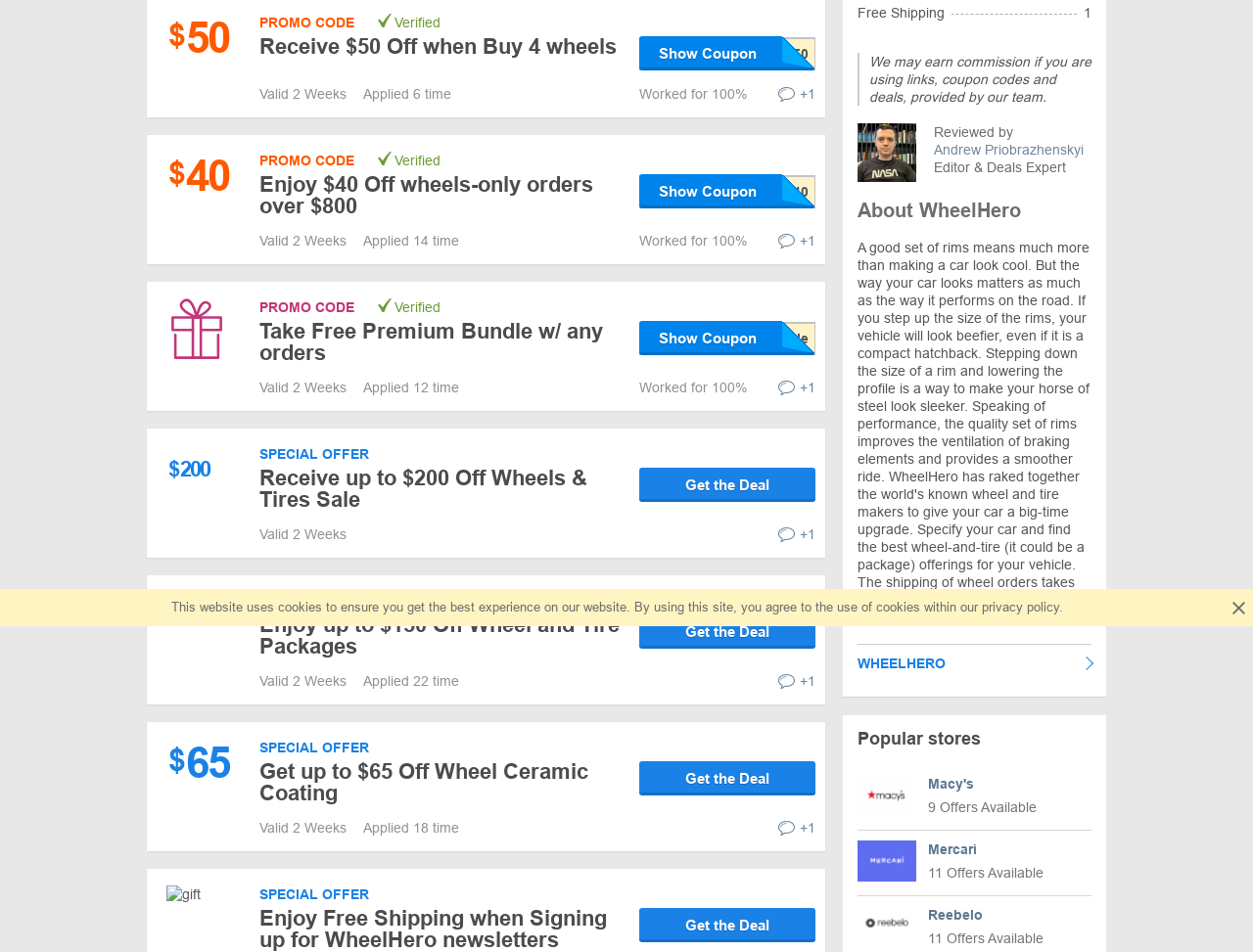From the element description: "Mercari 11 Offers Available", extract the bounding box coordinates of the UI element. The coordinates should be expressed as four float numbers between 0 and 1, in the order [left, top, right, bottom].

[0.684, 0.873, 0.871, 0.941]